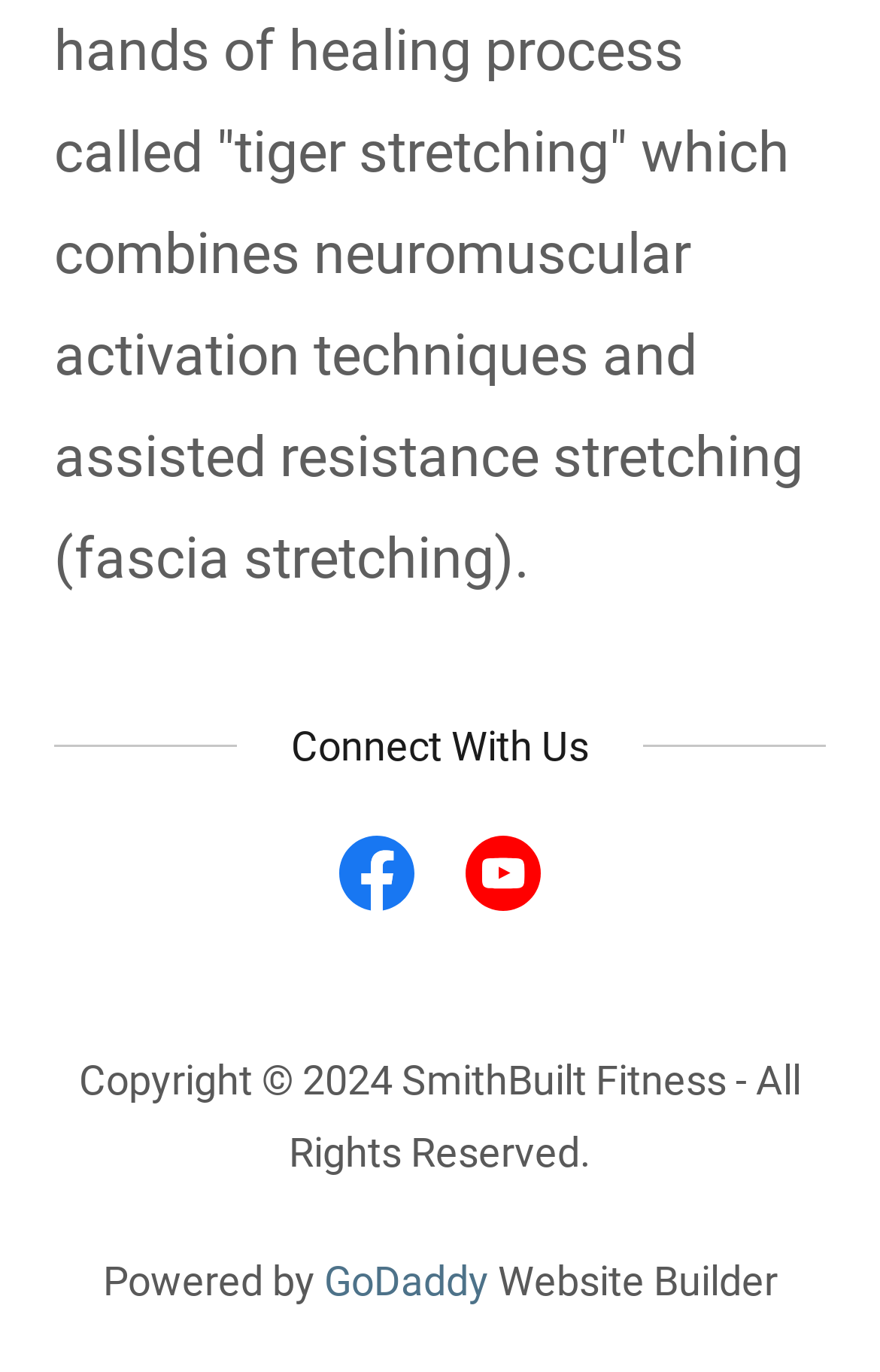What is the website builder used by this website?
Refer to the image and offer an in-depth and detailed answer to the question.

The website builder used by this website can be found at the bottom of the webpage, where it says 'Powered by GoDaddy Website Builder'.